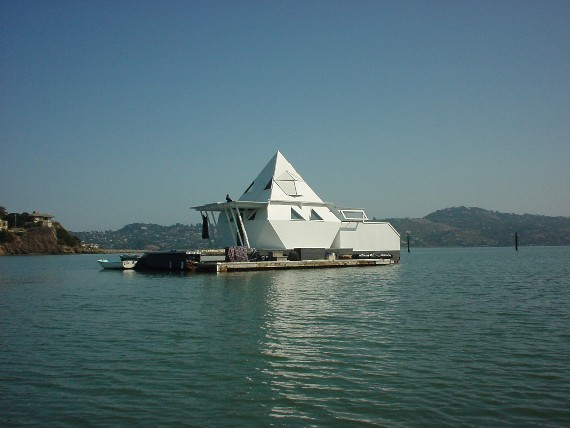Explain the image with as much detail as possible.

The image showcases a unique houseboat in a stunning coastal setting, characterized by its modern and angular architecture that features a prominent pyramid-like roof. Situated on calm waters, the houseboat rests on a floating platform, surrounded by the serene landscape of San Francisco Bay. In the distance, rolling hills provide a picturesque backdrop, while the clear blue sky reflects the beautiful weather. This creative dwelling exemplifies the colorful spirit and originality of houseboat communities in the San Francisco area, where innovative designs and coastal living merge seamlessly.